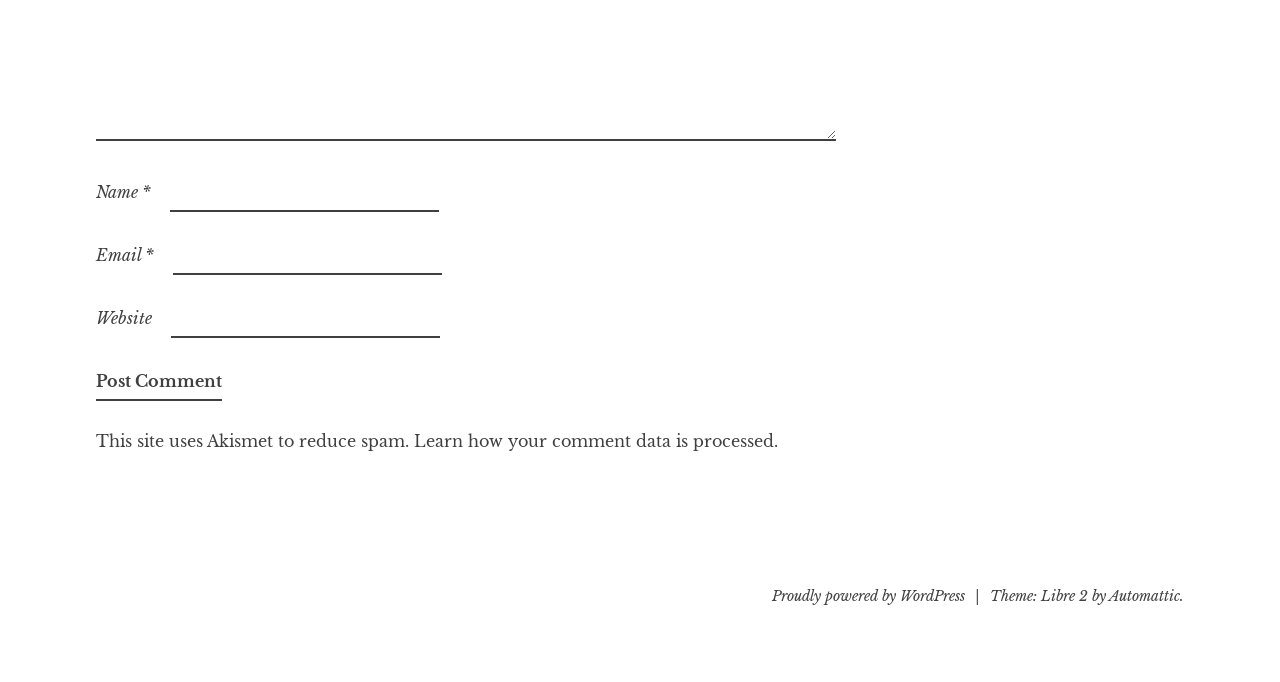How many fields are required to post a comment?
Could you answer the question with a detailed and thorough explanation?

The webpage has three fields: 'Name', 'Email', and 'Website'. The 'Name' and 'Email' fields are marked as required, indicated by the '*' symbol, whereas the 'Website' field is not required. Therefore, two fields are required to post a comment.